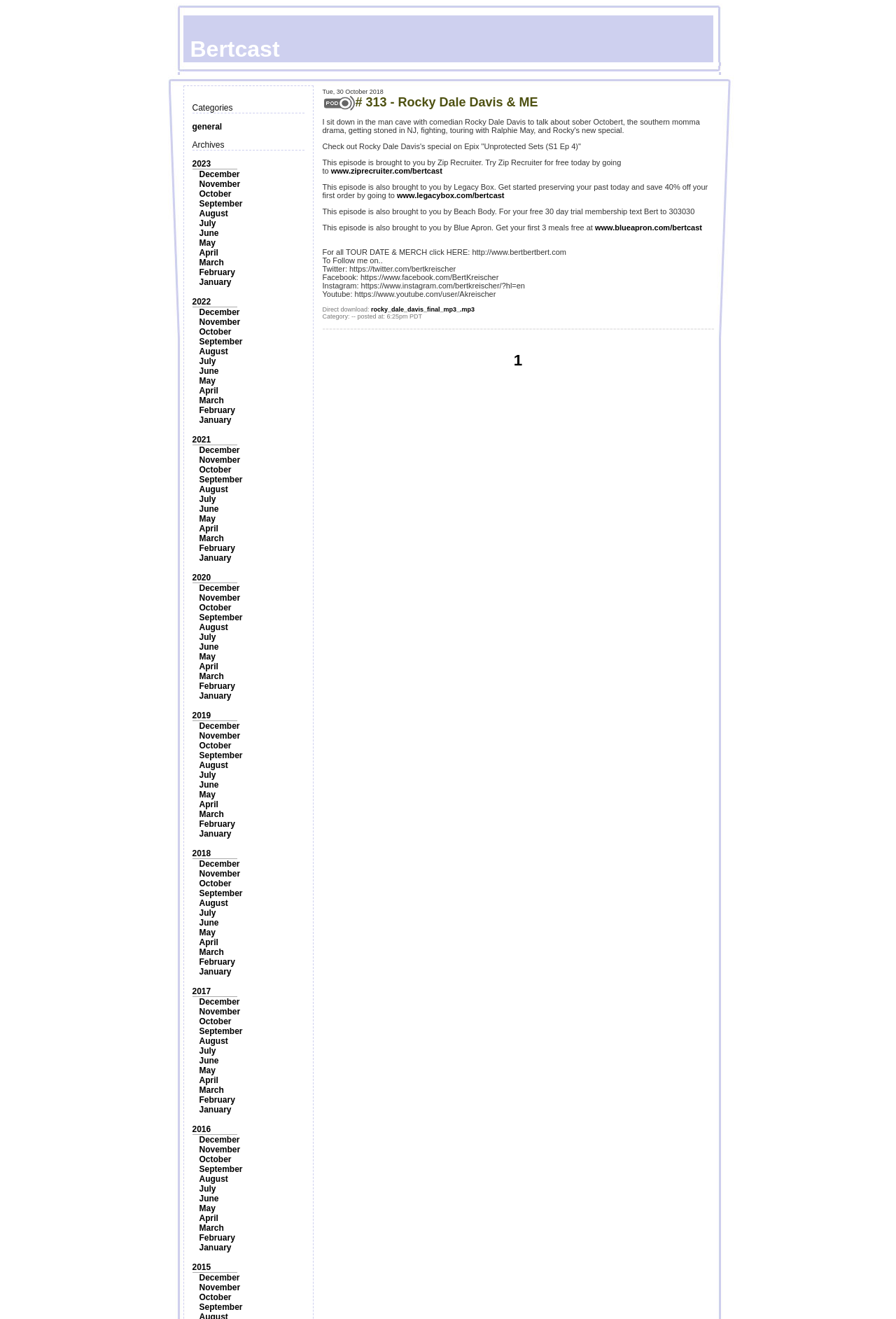Please predict the bounding box coordinates of the element's region where a click is necessary to complete the following instruction: "Click on the 'general' category". The coordinates should be represented by four float numbers between 0 and 1, i.e., [left, top, right, bottom].

[0.214, 0.092, 0.248, 0.1]